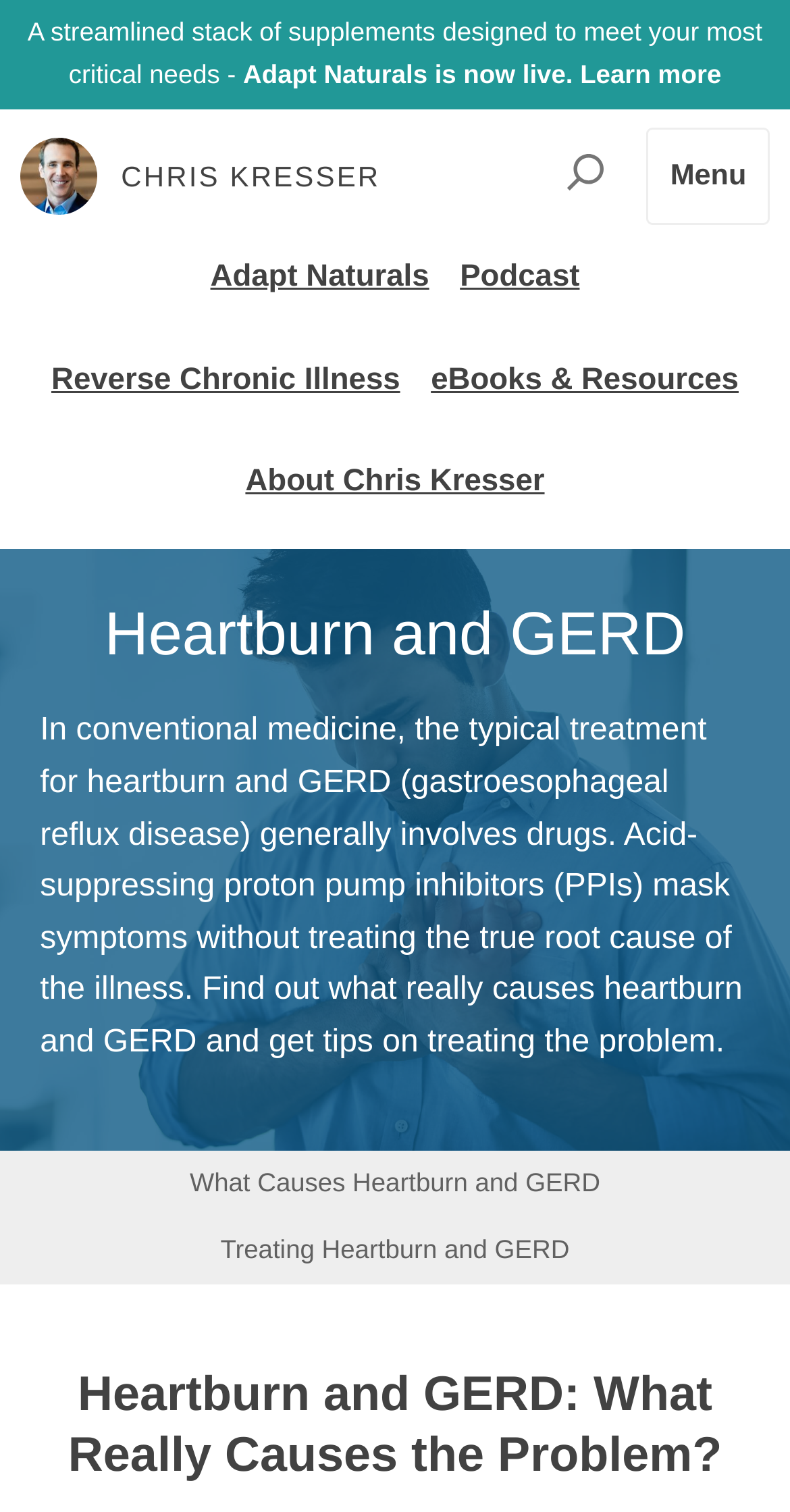What is the primary topic of discussion on this webpage?
Provide a fully detailed and comprehensive answer to the question.

The primary topic of discussion can be determined by looking at the main heading on the webpage, which reads 'Heartburn and GERD', and the subsequent text that discusses the conventional treatment and root cause of the problem.